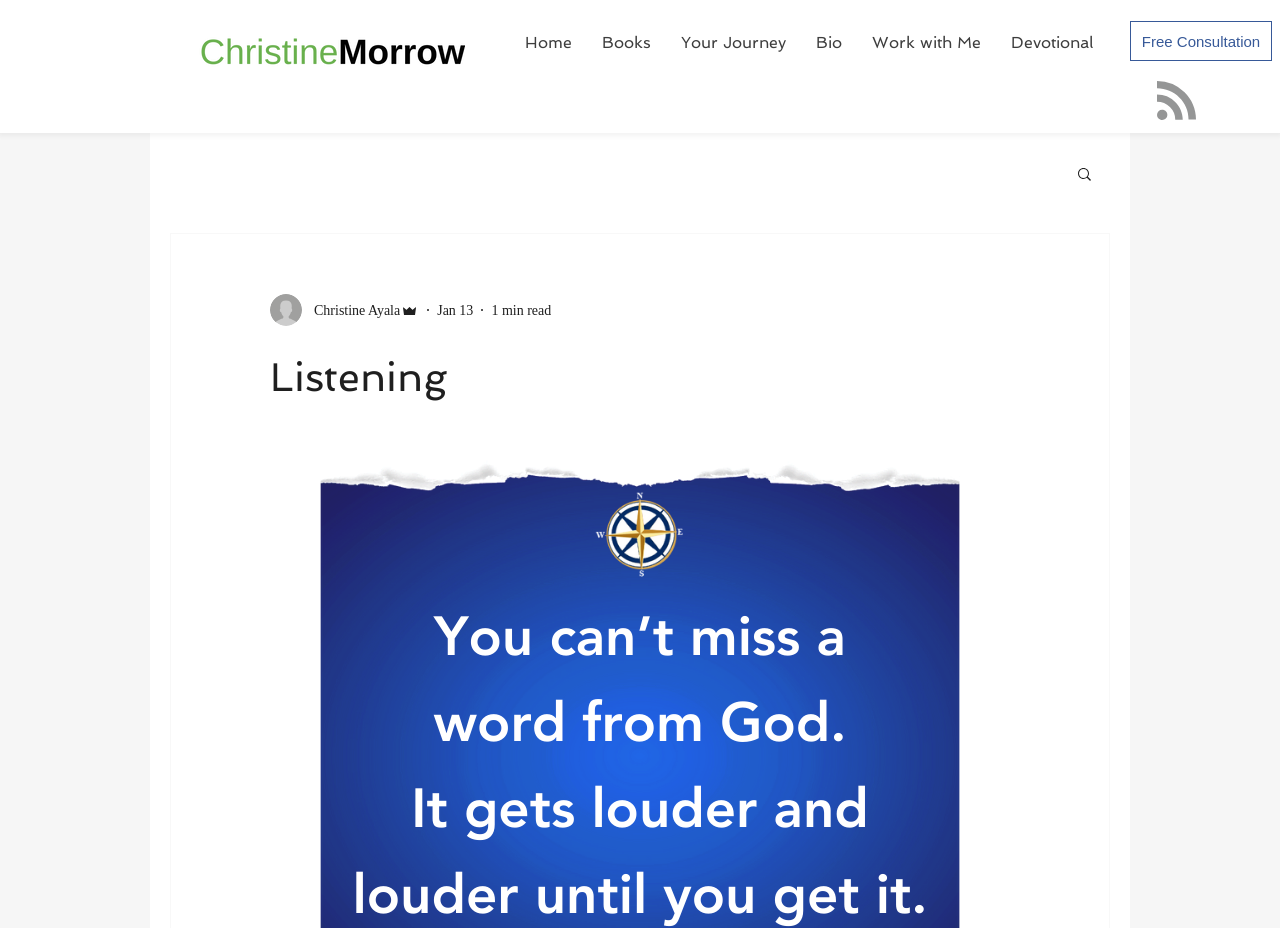Given the element description "Your Journey", identify the bounding box of the corresponding UI element.

[0.52, 0.014, 0.626, 0.078]